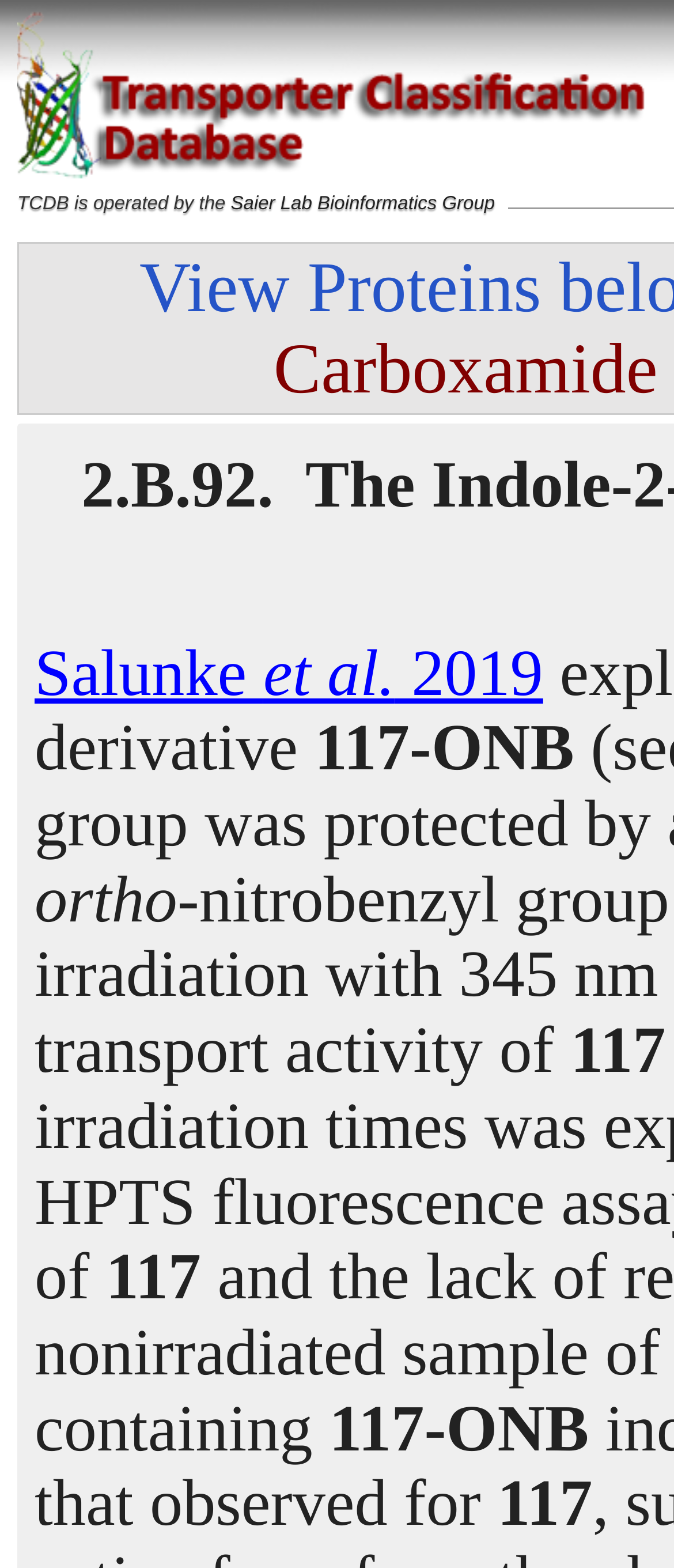Provide a one-word or short-phrase response to the question:
What is the URL of the website operated by the Saier Lab Bioinformatics Group?

TCDB.ORG